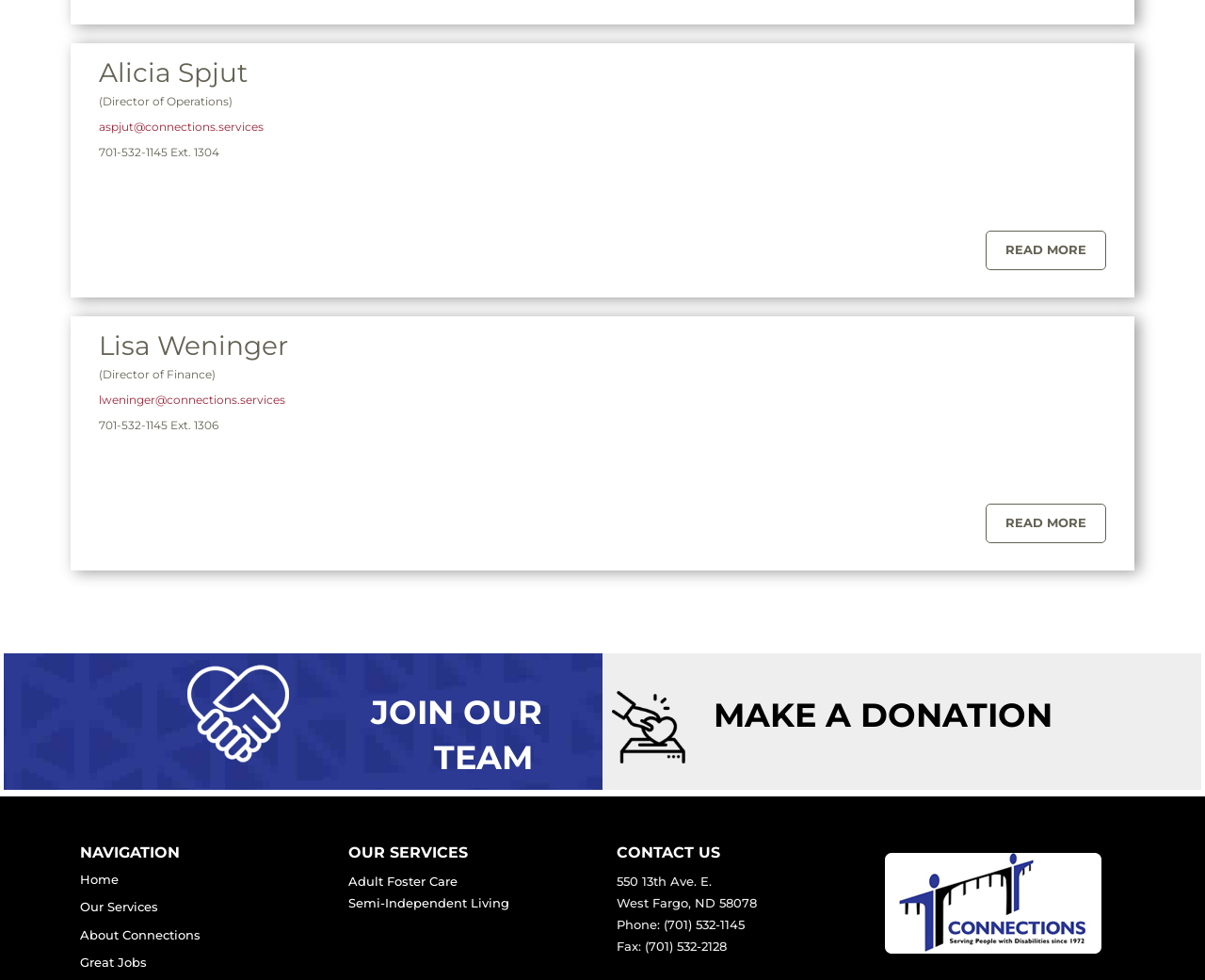Can you find the bounding box coordinates for the element that needs to be clicked to execute this instruction: "Click on the 'What we do' link"? The coordinates should be given as four float numbers between 0 and 1, i.e., [left, top, right, bottom].

None